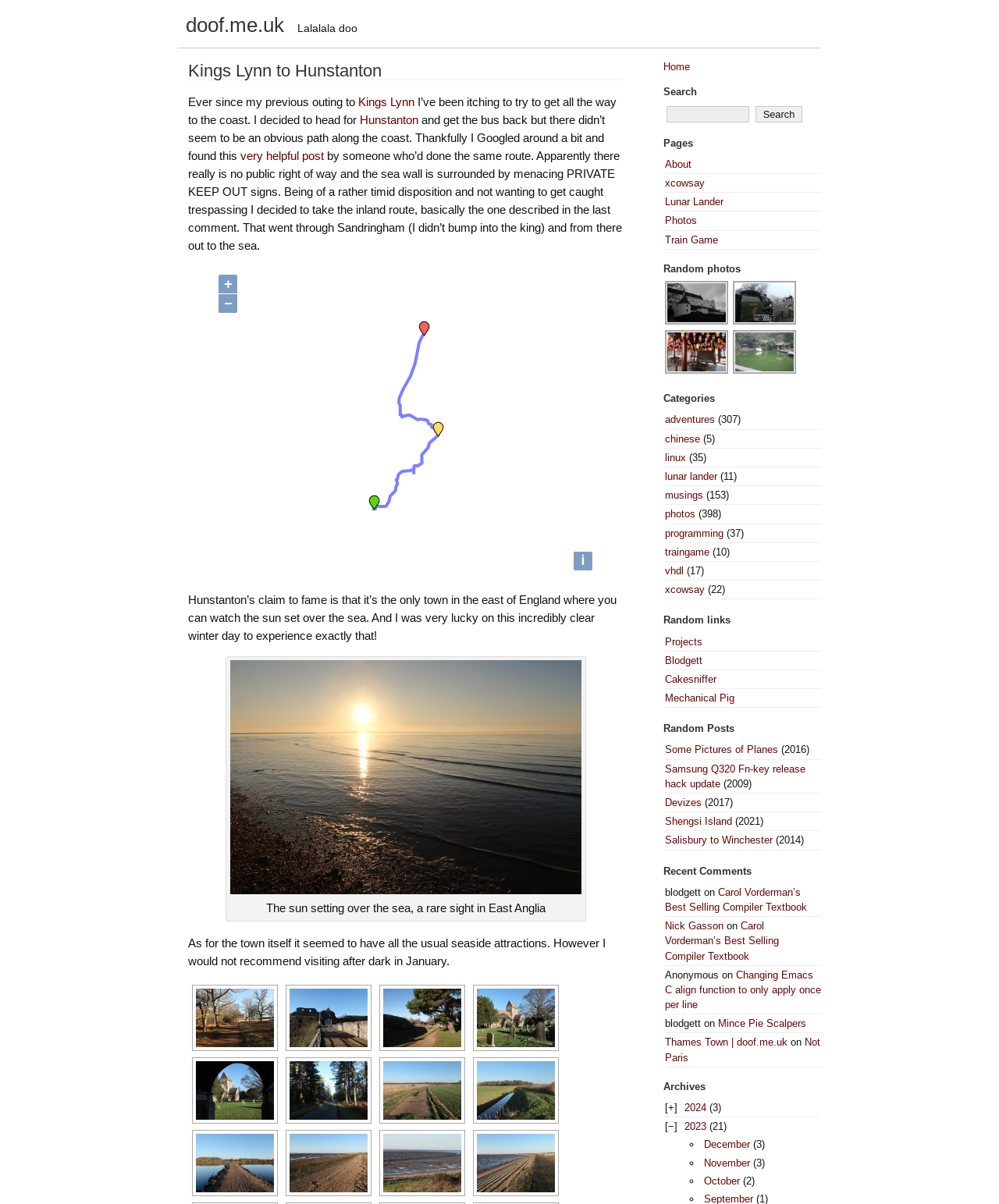Please identify the bounding box coordinates of the clickable area that will fulfill the following instruction: "View the 'About' page". The coordinates should be in the format of four float numbers between 0 and 1, i.e., [left, top, right, bottom].

[0.666, 0.131, 0.692, 0.141]